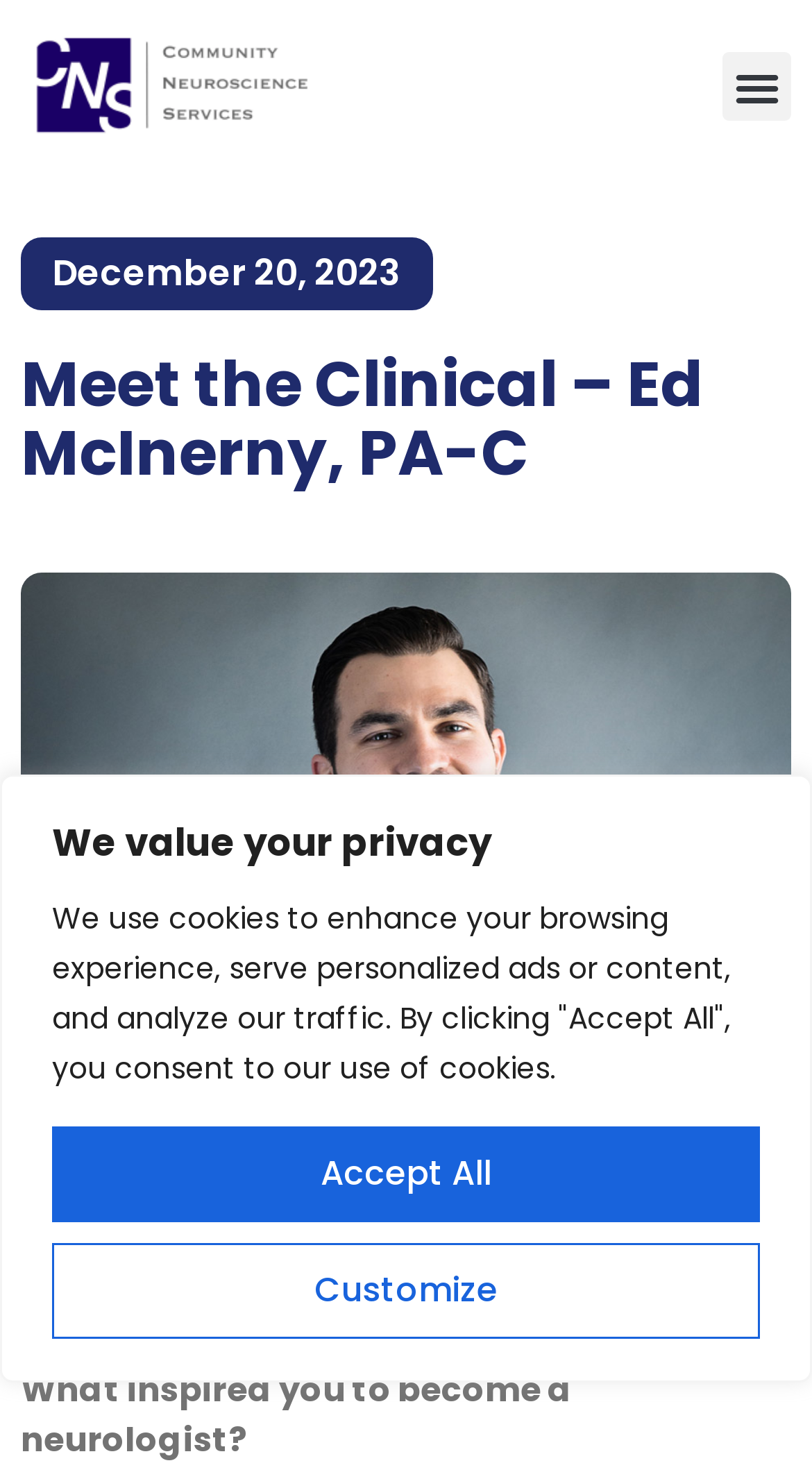What is the topic of the conversation with Ed?
Based on the visual details in the image, please answer the question thoroughly.

The webpage asks 'What inspired you to become a neurologist?' which implies that the conversation with Ed is related to neurology.